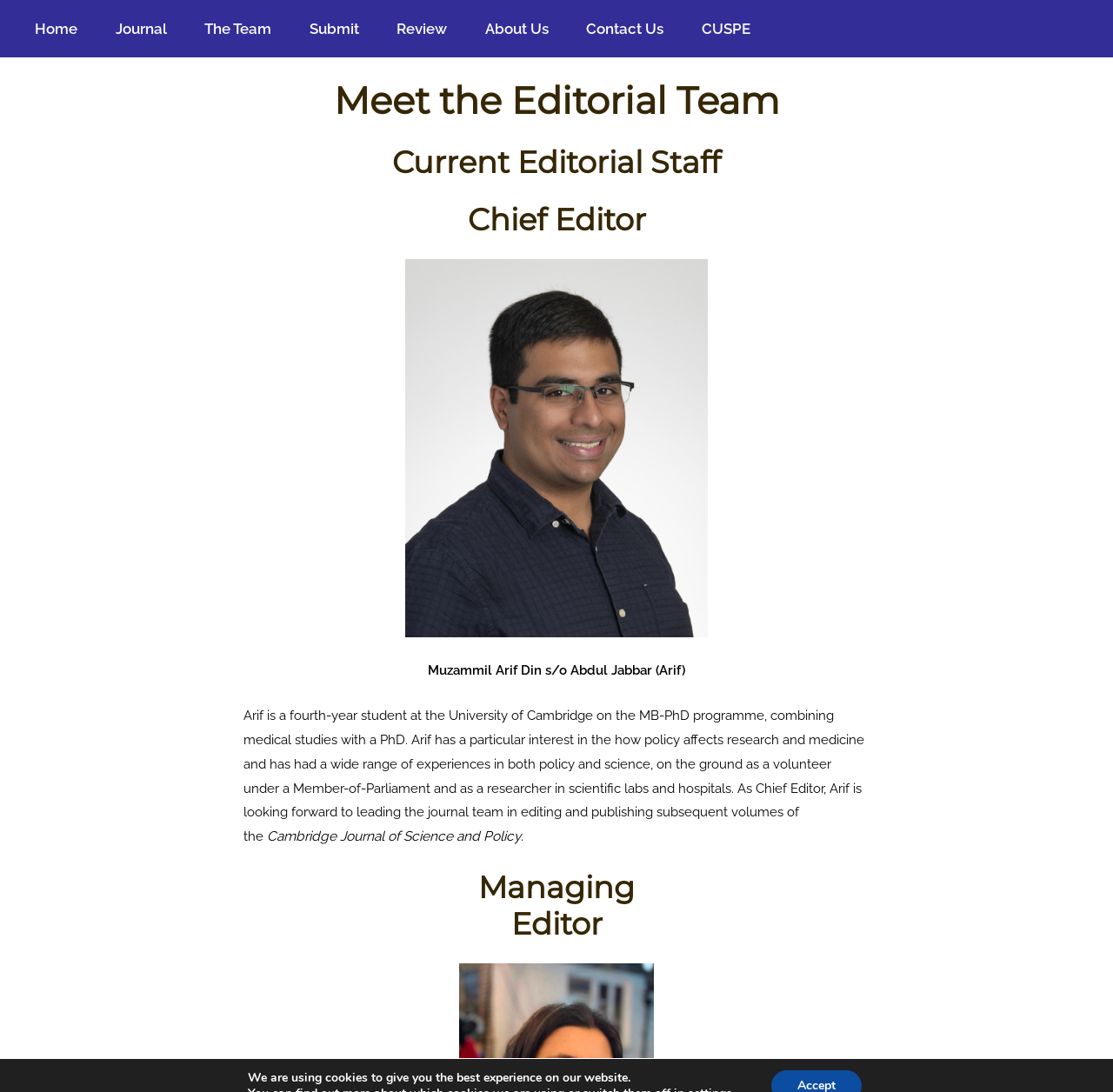How many links are in the navigation menu?
Use the information from the image to give a detailed answer to the question.

I counted the number of link elements under the 'navigation'social'' element, which are 'Home', 'Journal', 'The Team', 'Submit', 'Review', 'About Us', 'Contact Us', and 'CUSPE'.